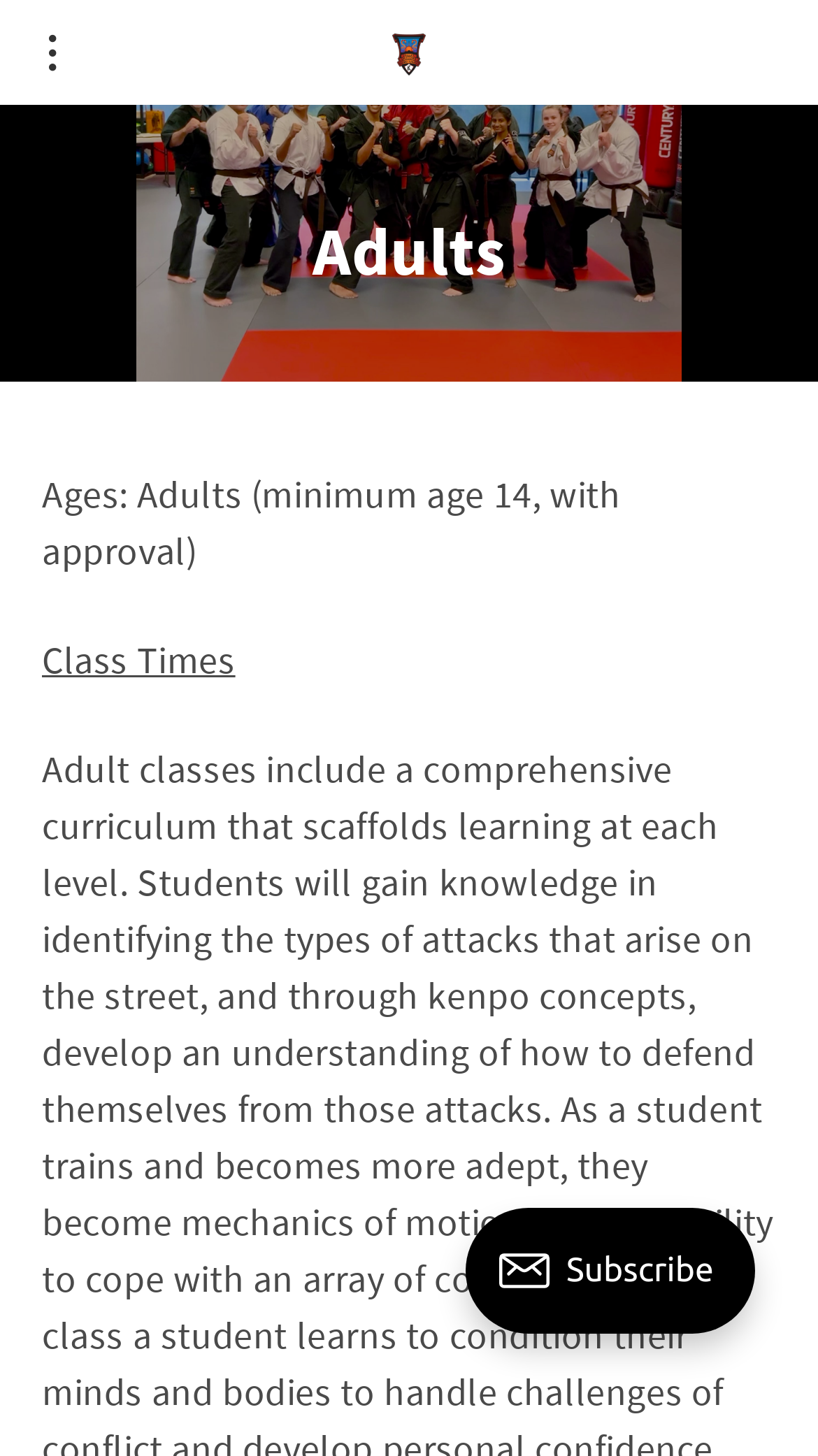What is the purpose of the button at the top left?
Refer to the screenshot and answer in one word or phrase.

Open menu